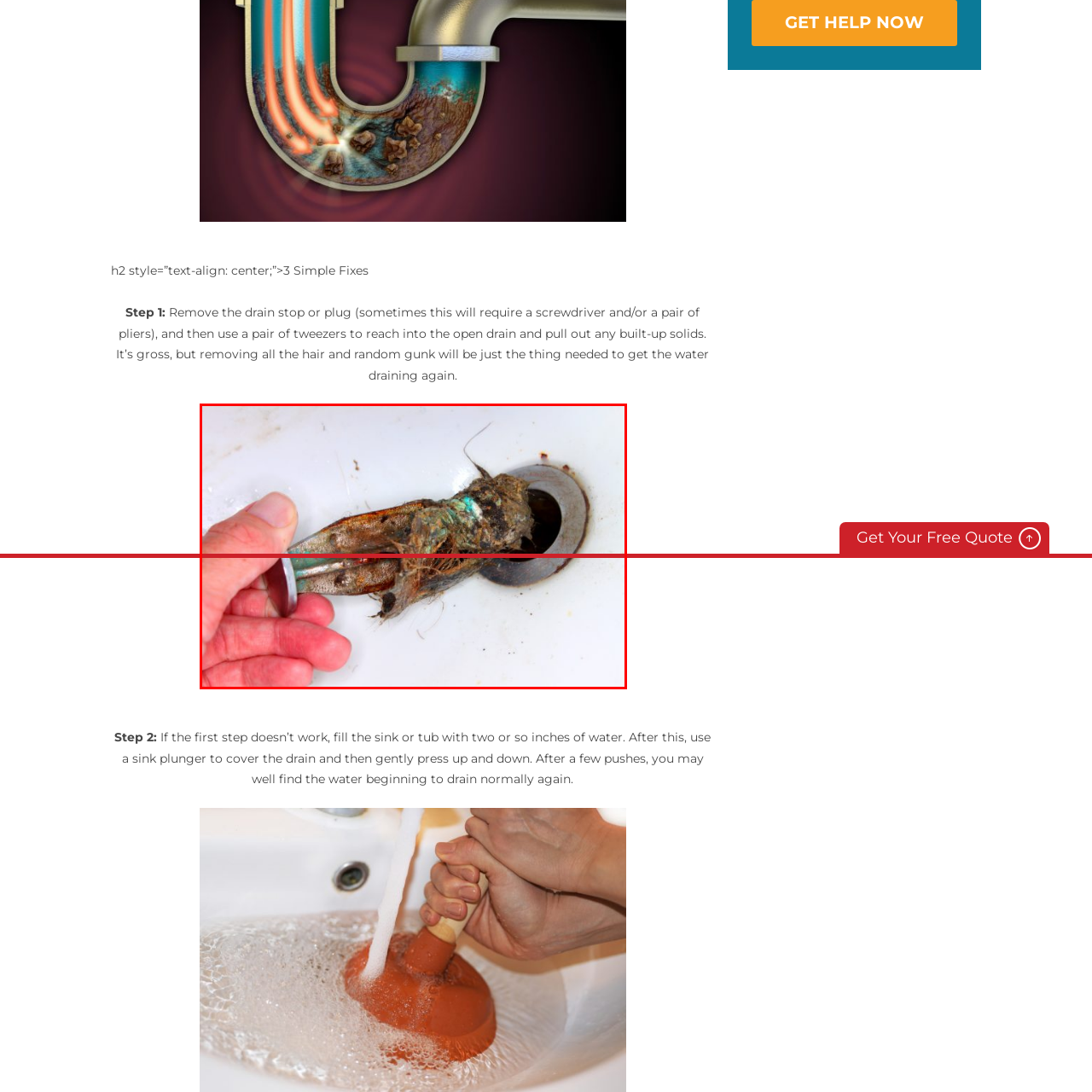Study the image surrounded by the red bounding box and respond as thoroughly as possible to the following question, using the image for reference: What tools may be required for removal?

This hands-on approach emphasizes the hands-on nature of the task, which often requires tools such as a screwdriver or pliers for removal.